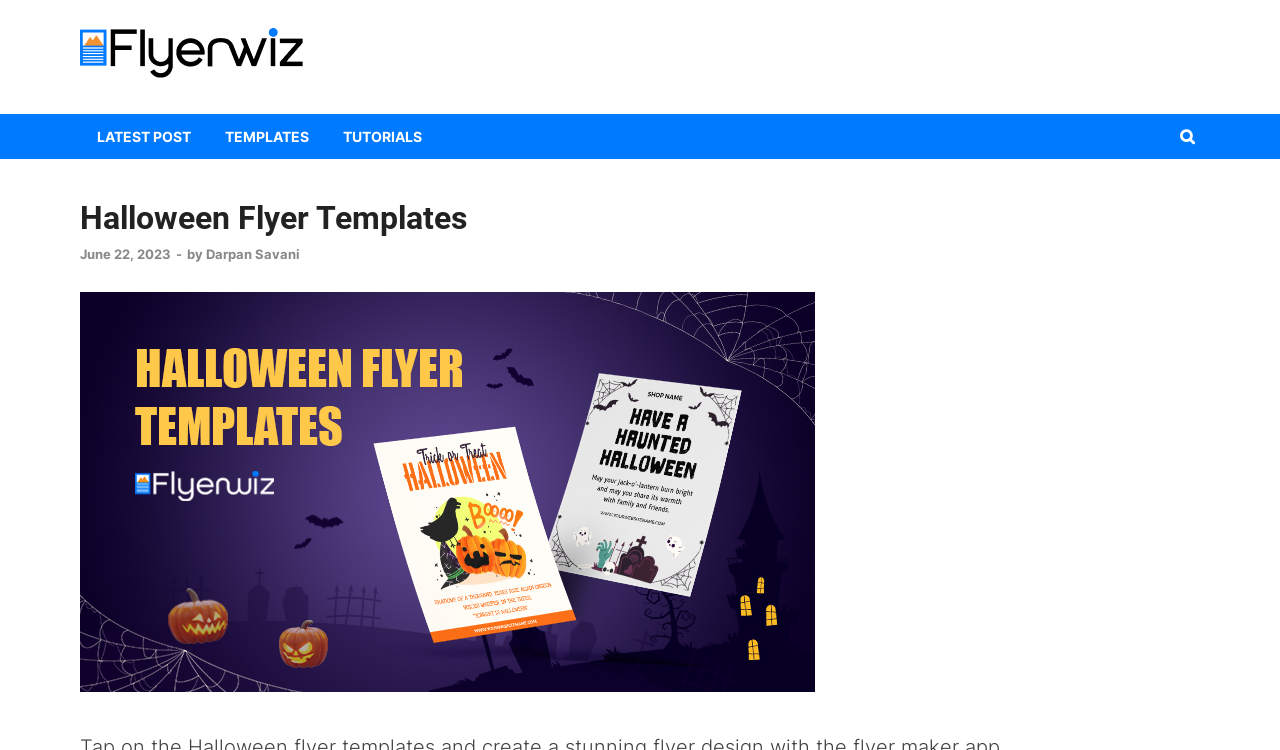Give a one-word or short-phrase answer to the following question: 
Who is the author of the article?

Darpan Savani